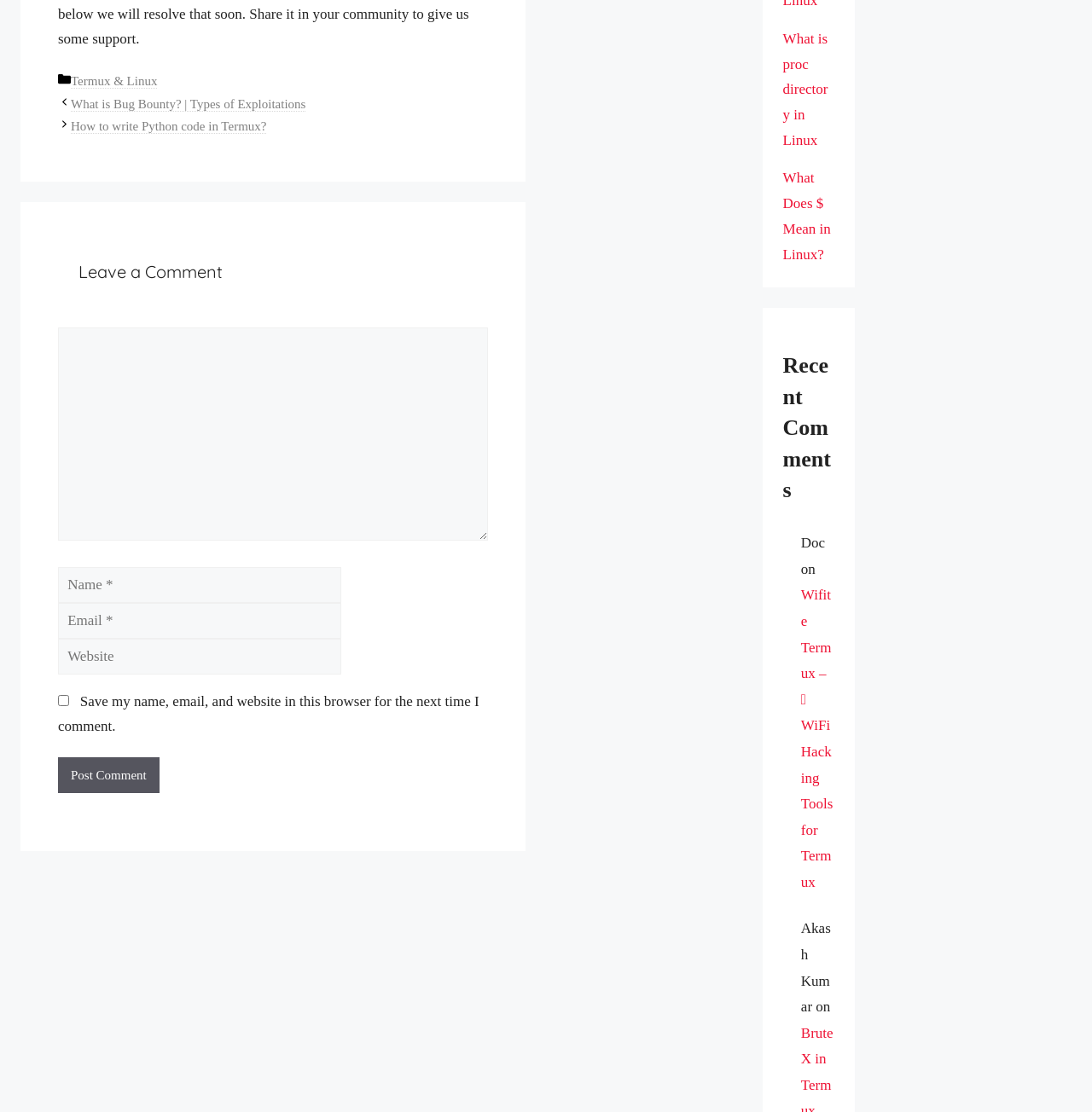Please identify the bounding box coordinates of the area that needs to be clicked to fulfill the following instruction: "Click on the 'Post Comment' button."

[0.053, 0.681, 0.146, 0.713]